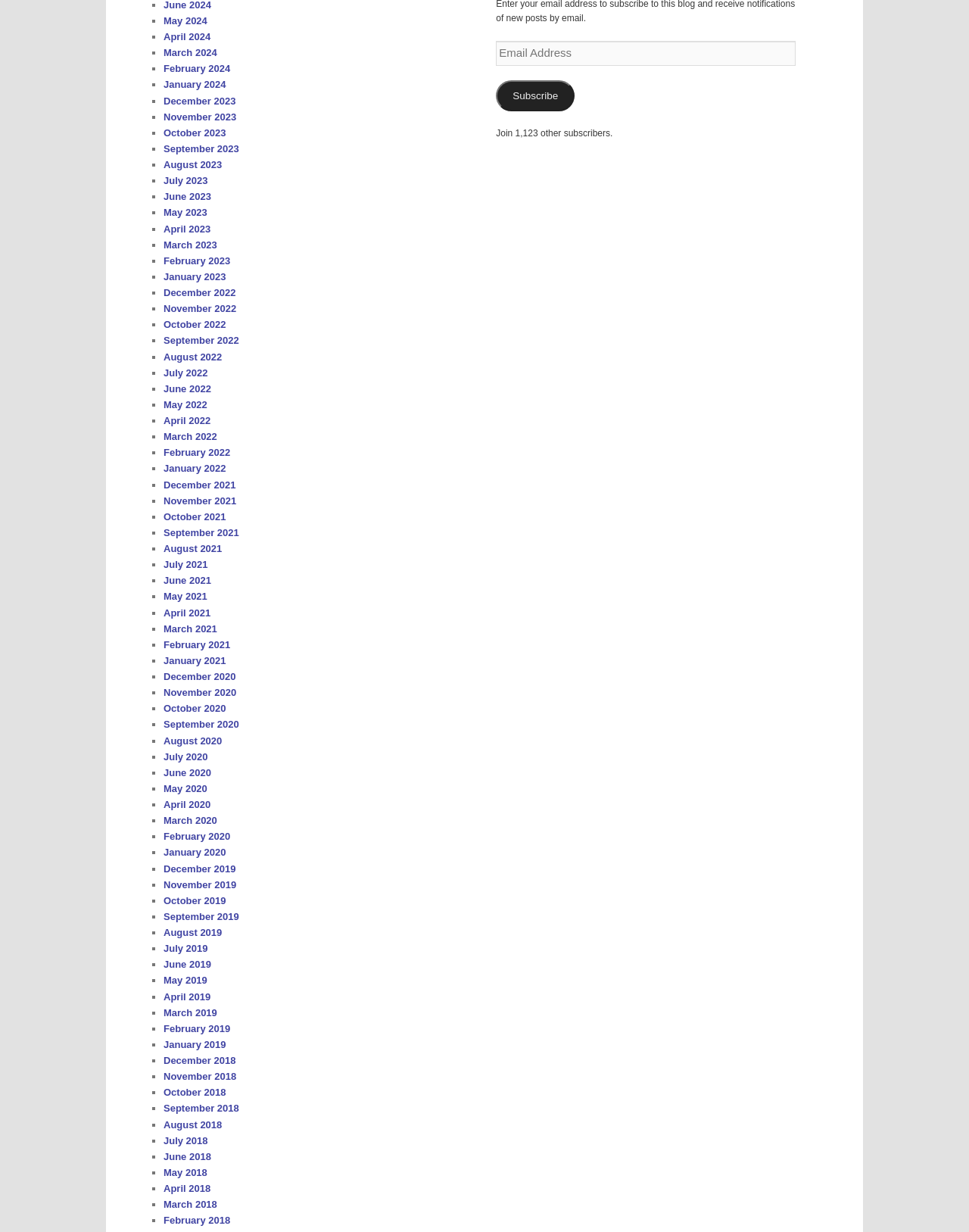Predict the bounding box coordinates for the UI element described as: "July 2018". The coordinates should be four float numbers between 0 and 1, presented as [left, top, right, bottom].

[0.169, 0.921, 0.214, 0.93]